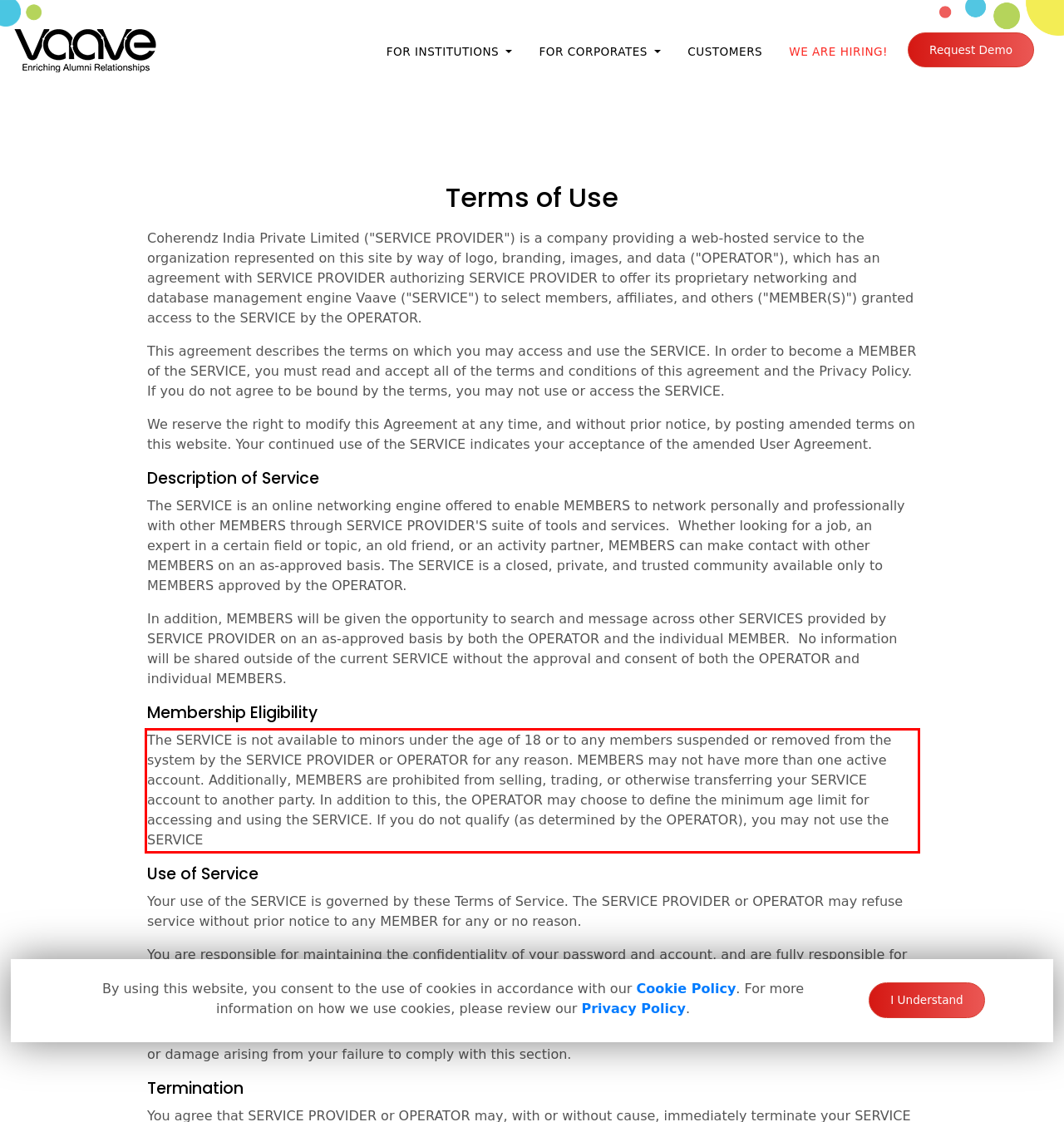Your task is to recognize and extract the text content from the UI element enclosed in the red bounding box on the webpage screenshot.

The SERVICE is not available to minors under the age of 18 or to any members suspended or removed from the system by the SERVICE PROVIDER or OPERATOR for any reason. MEMBERS may not have more than one active account. Additionally, MEMBERS are prohibited from selling, trading, or otherwise transferring your SERVICE account to another party. In addition to this, the OPERATOR may choose to define the minimum age limit for accessing and using the SERVICE. If you do not qualify (as determined by the OPERATOR), you may not use the SERVICE